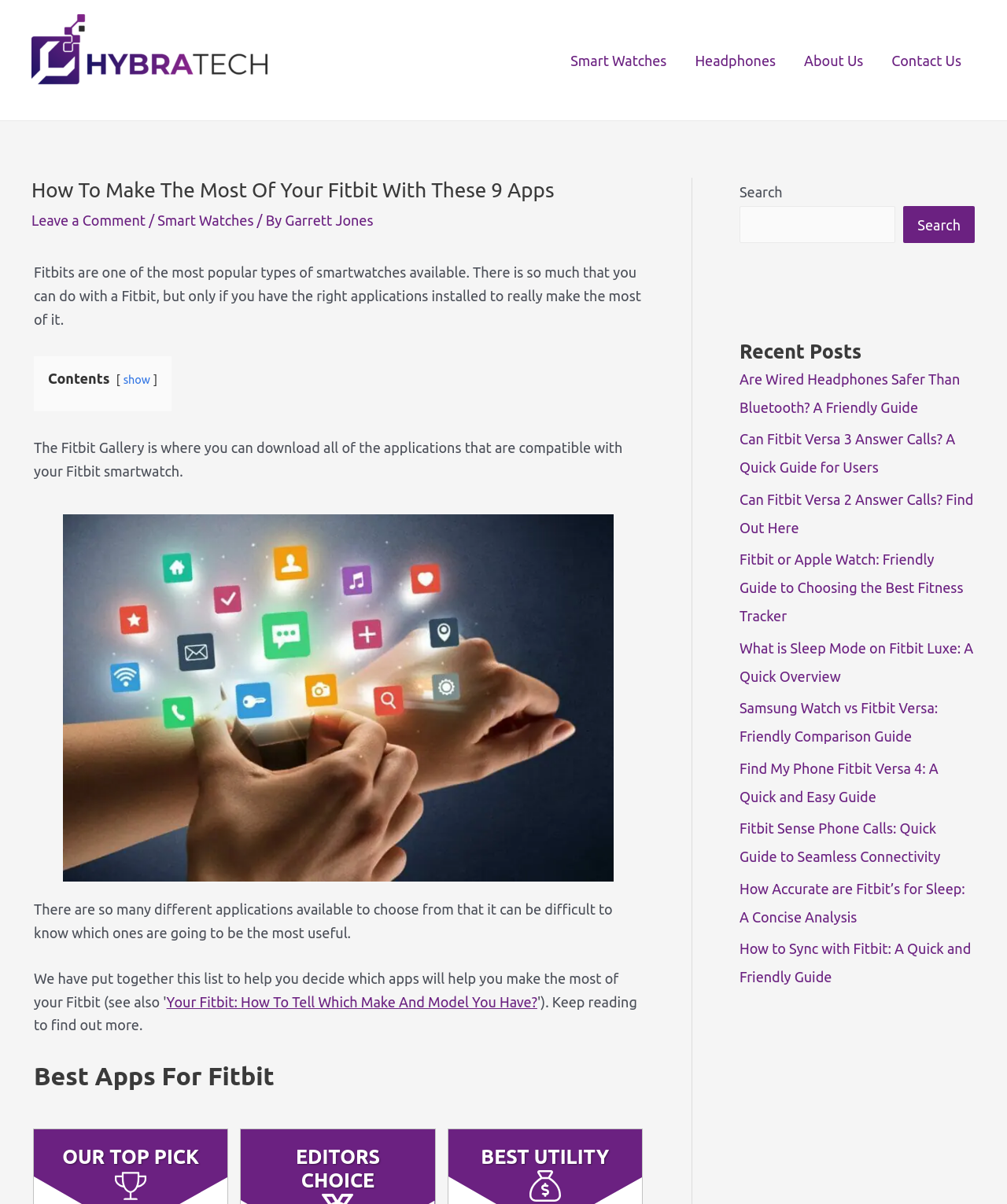What is the main heading displayed on the webpage? Please provide the text.

How To Make The Most Of Your Fitbit With These 9 Apps